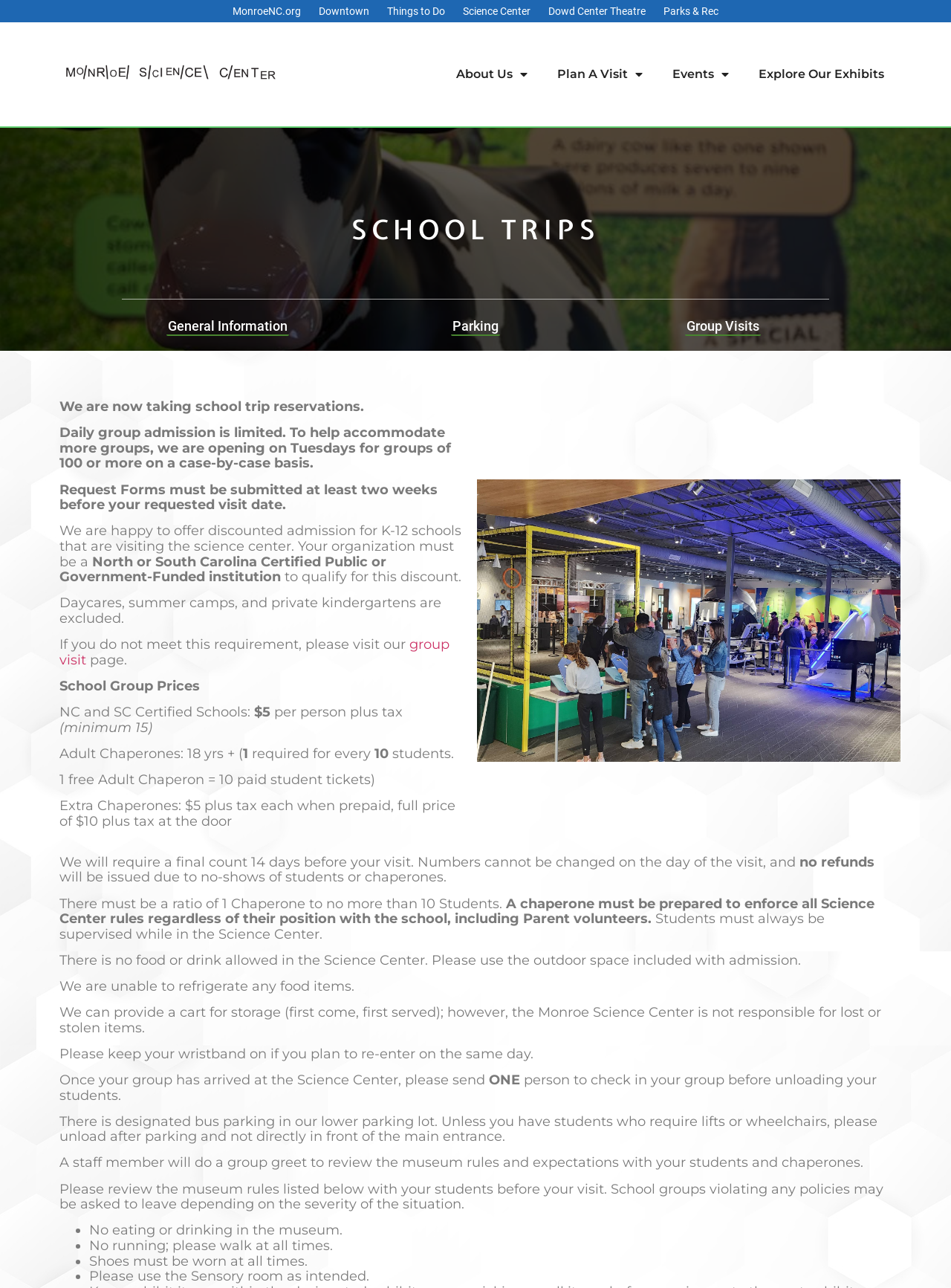Find the bounding box coordinates for the element described here: "Parking".

[0.474, 0.247, 0.526, 0.261]